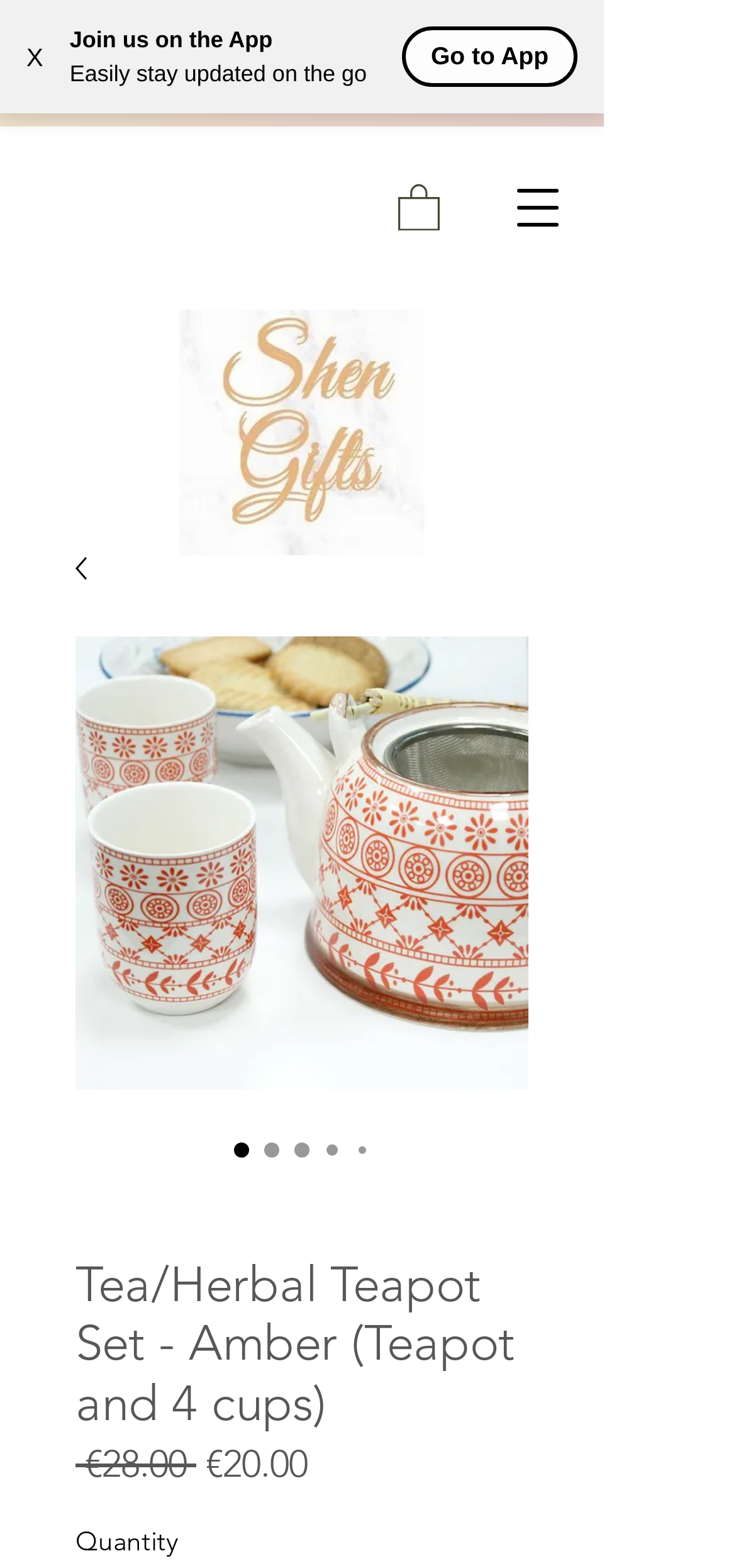What is the discount price of the teapot set?
Carefully examine the image and provide a detailed answer to the question.

I found the discount price of the teapot set by looking at the static text element that says '€20.00' which is located below the 'Sale Price' label.